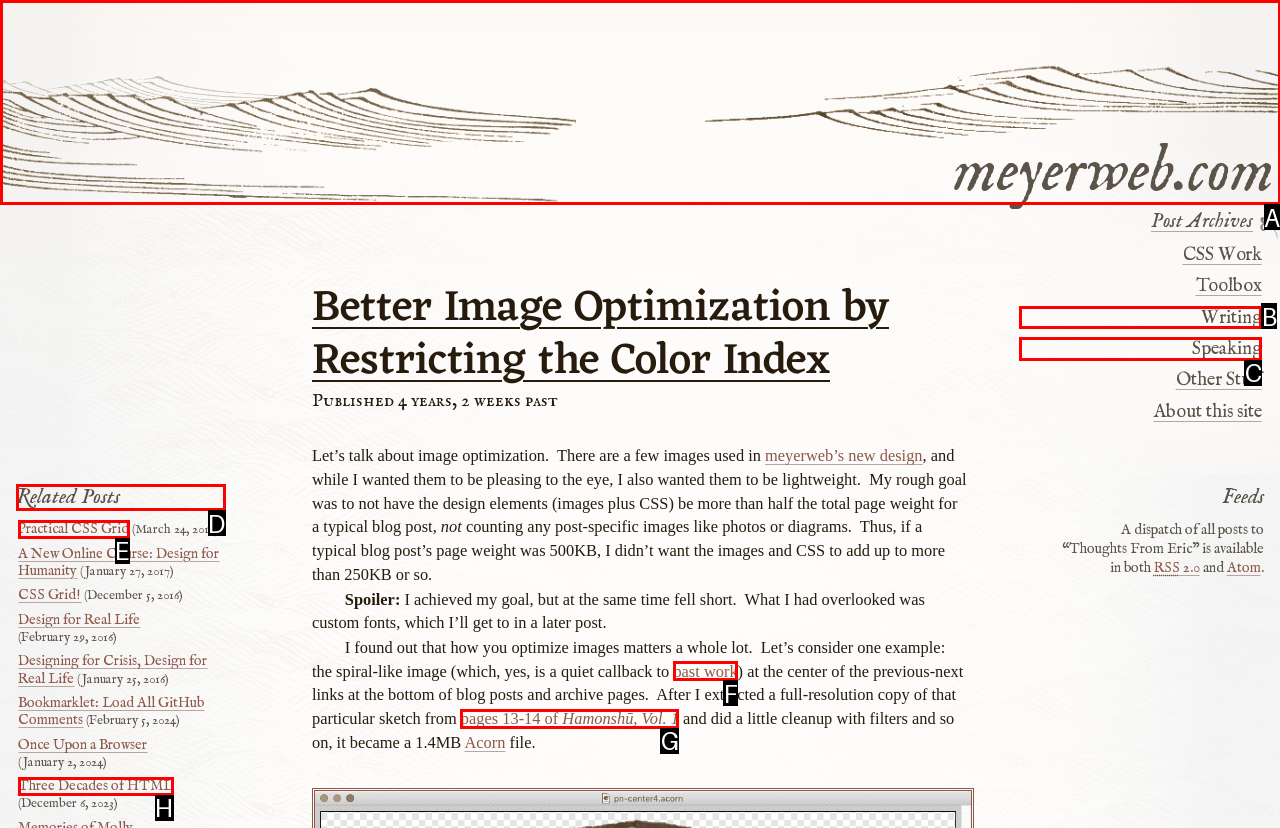Determine the letter of the UI element that you need to click to perform the task: Click the 'Related Posts' heading.
Provide your answer with the appropriate option's letter.

D